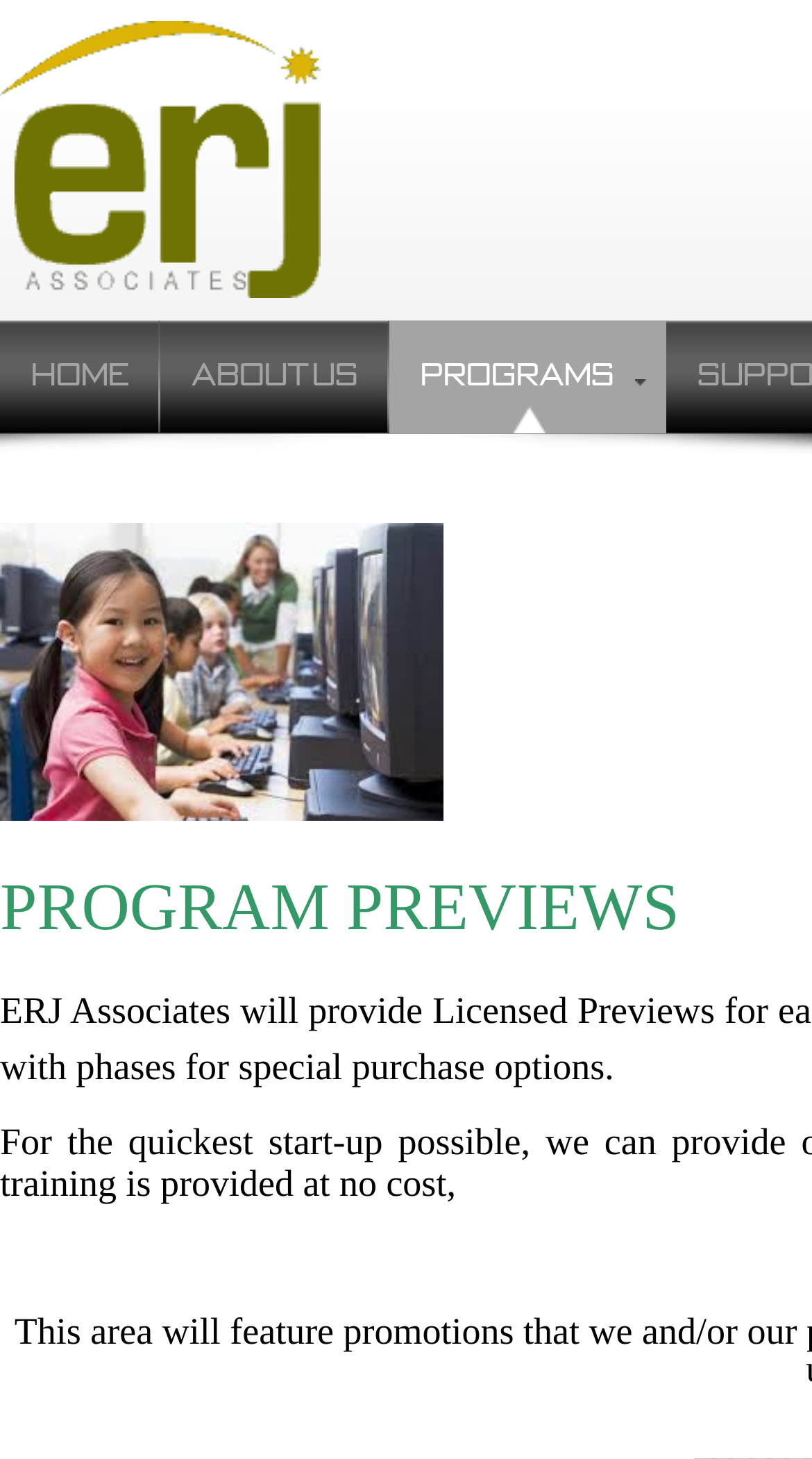Refer to the image and provide an in-depth answer to the question: 
What is the text above the image?

I found the image with the bounding box coordinates [0.0, 0.358, 0.546, 0.563] and looked for the text element above it. The text element with the bounding box coordinates [0.0, 0.595, 0.837, 0.647] has the text 'PROGRAM PREVIEWS'.